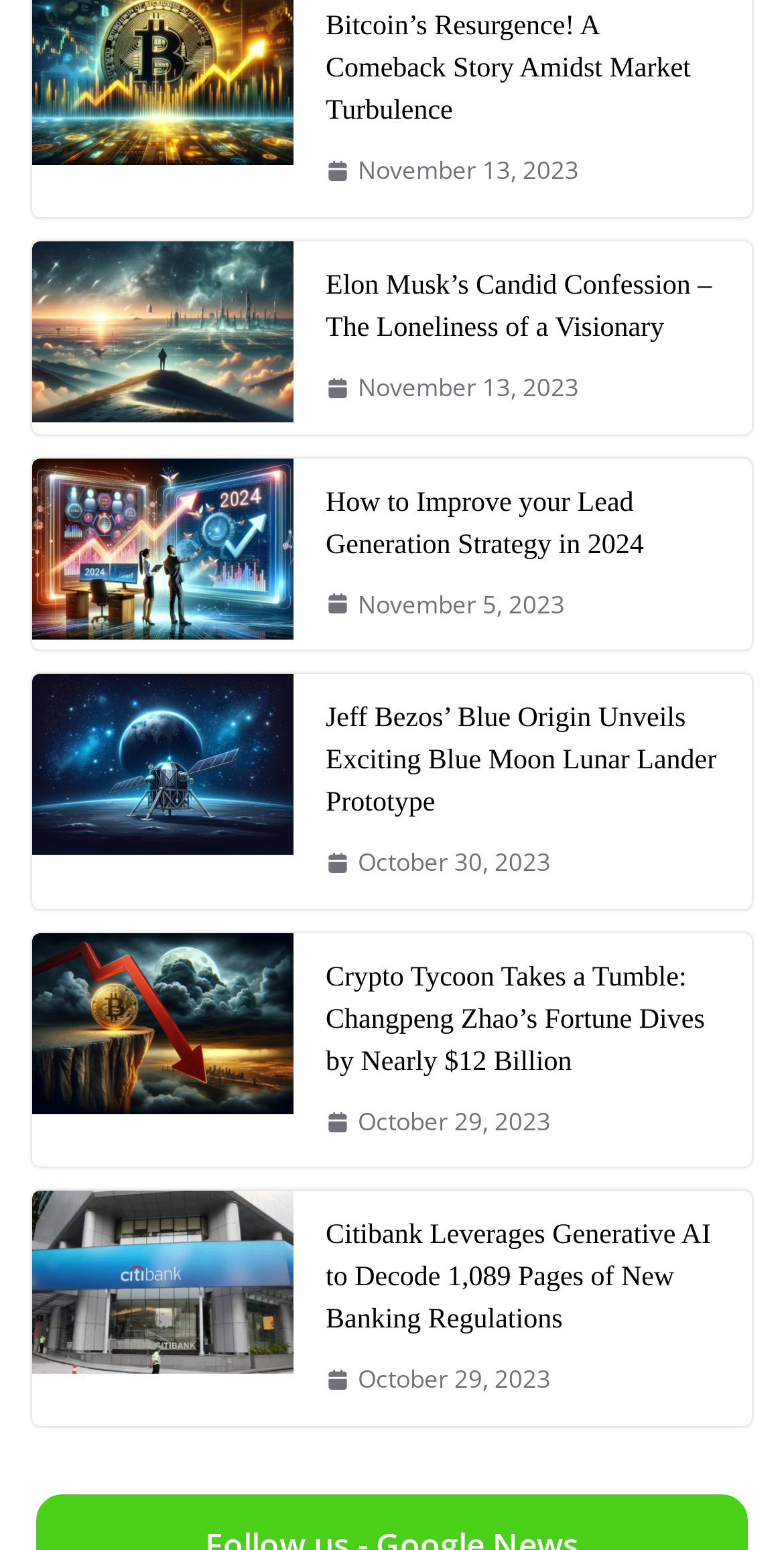Identify the bounding box coordinates for the region to click in order to carry out this instruction: "Explore Jeff Bezos' Blue Origin lunar lander prototype". Provide the coordinates using four float numbers between 0 and 1, formatted as [left, top, right, bottom].

[0.041, 0.435, 0.374, 0.586]